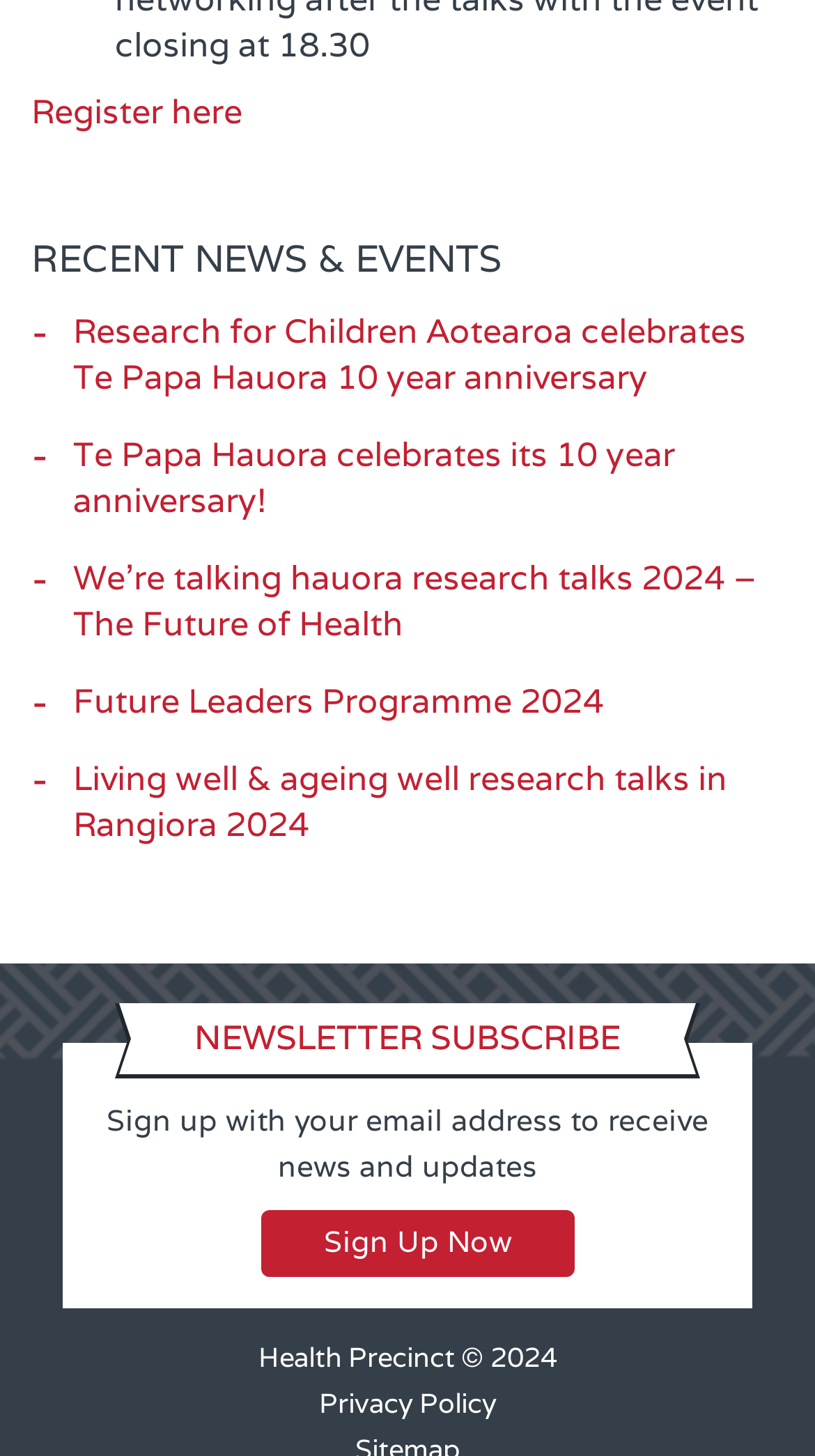Using the element description Future Leaders Programme 2024, predict the bounding box coordinates for the UI element. Provide the coordinates in (top-left x, top-left y, bottom-right x, bottom-right y) format with values ranging from 0 to 1.

[0.09, 0.467, 0.741, 0.497]